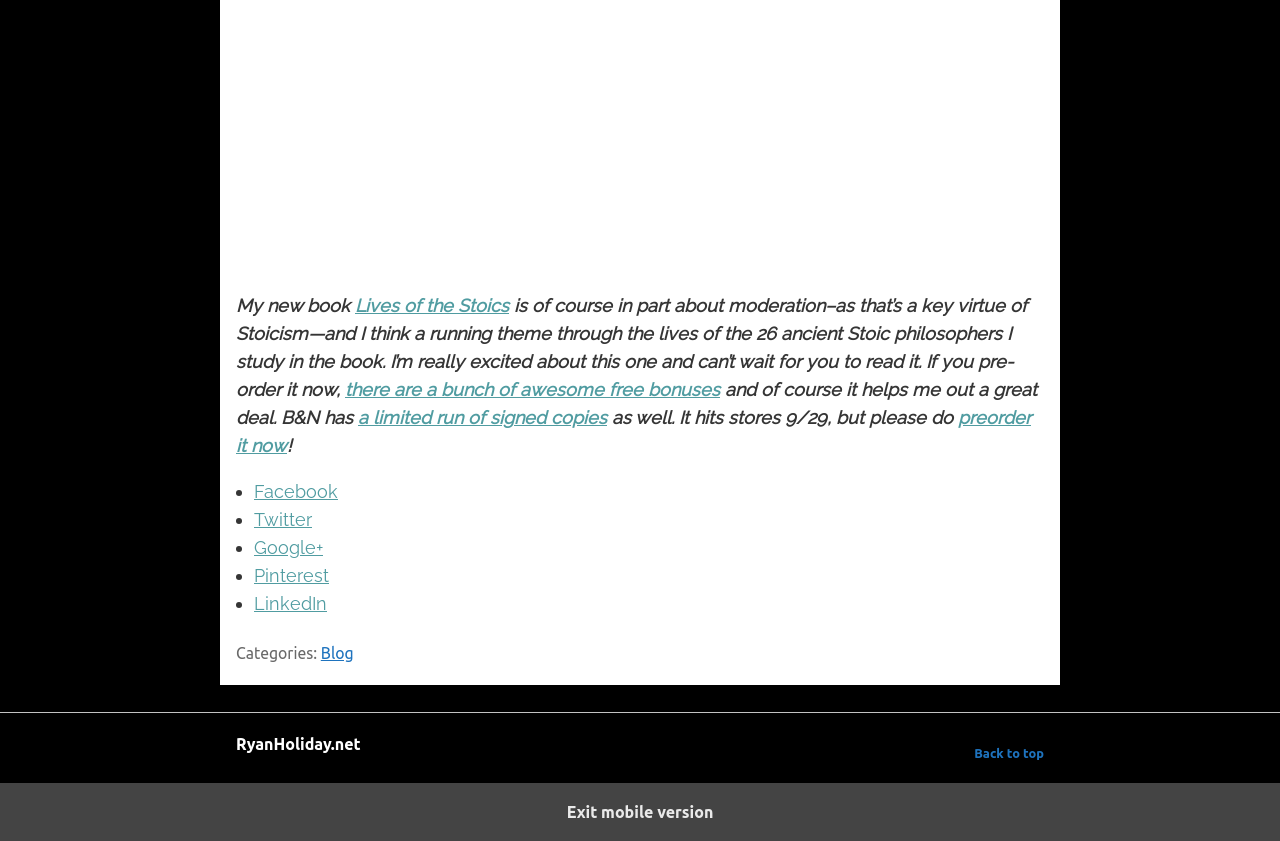Please identify the bounding box coordinates for the region that you need to click to follow this instruction: "Go back to top".

[0.761, 0.882, 0.816, 0.912]